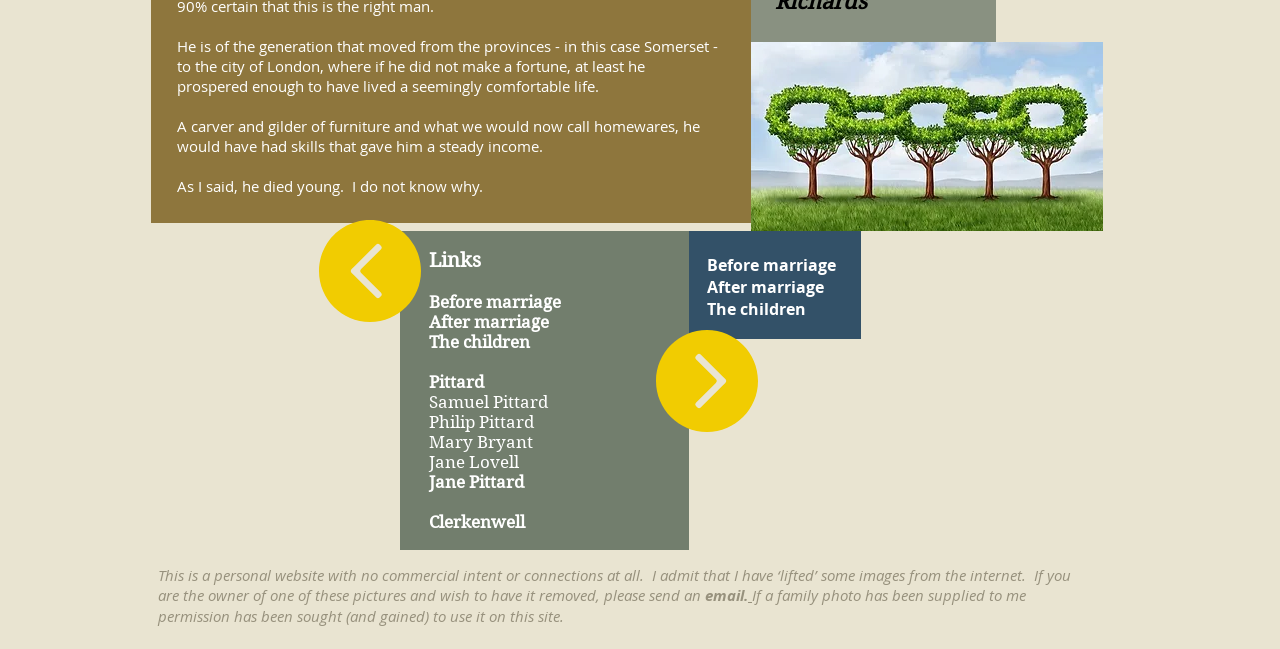Determine the bounding box coordinates for the element that should be clicked to follow this instruction: "Click on 'The children'". The coordinates should be given as four float numbers between 0 and 1, in the format [left, top, right, bottom].

[0.335, 0.512, 0.414, 0.542]